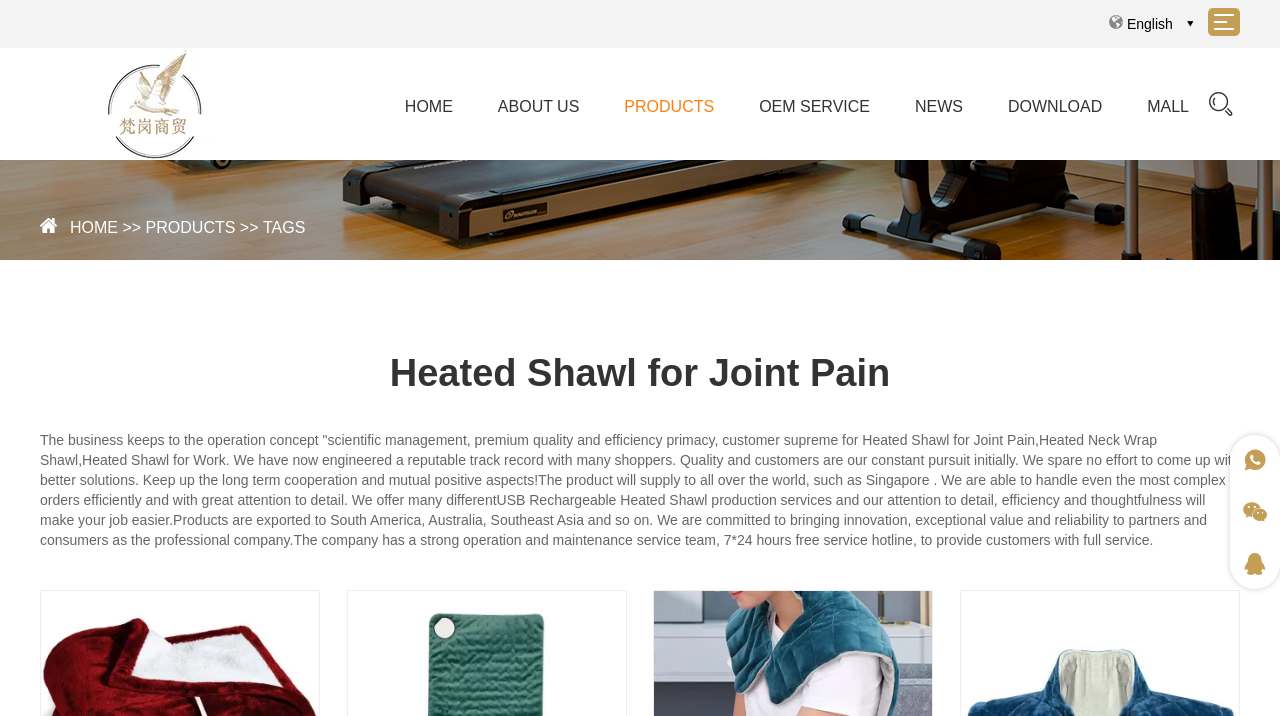What is the service hotline availability?
Using the image as a reference, give an elaborate response to the question.

I found the service hotline availability by reading the text, which mentions that the company has a '7*24 hours free service hotline' to provide customers with full service. This indicates that the service hotline is available 24 hours a day, 7 days a week.